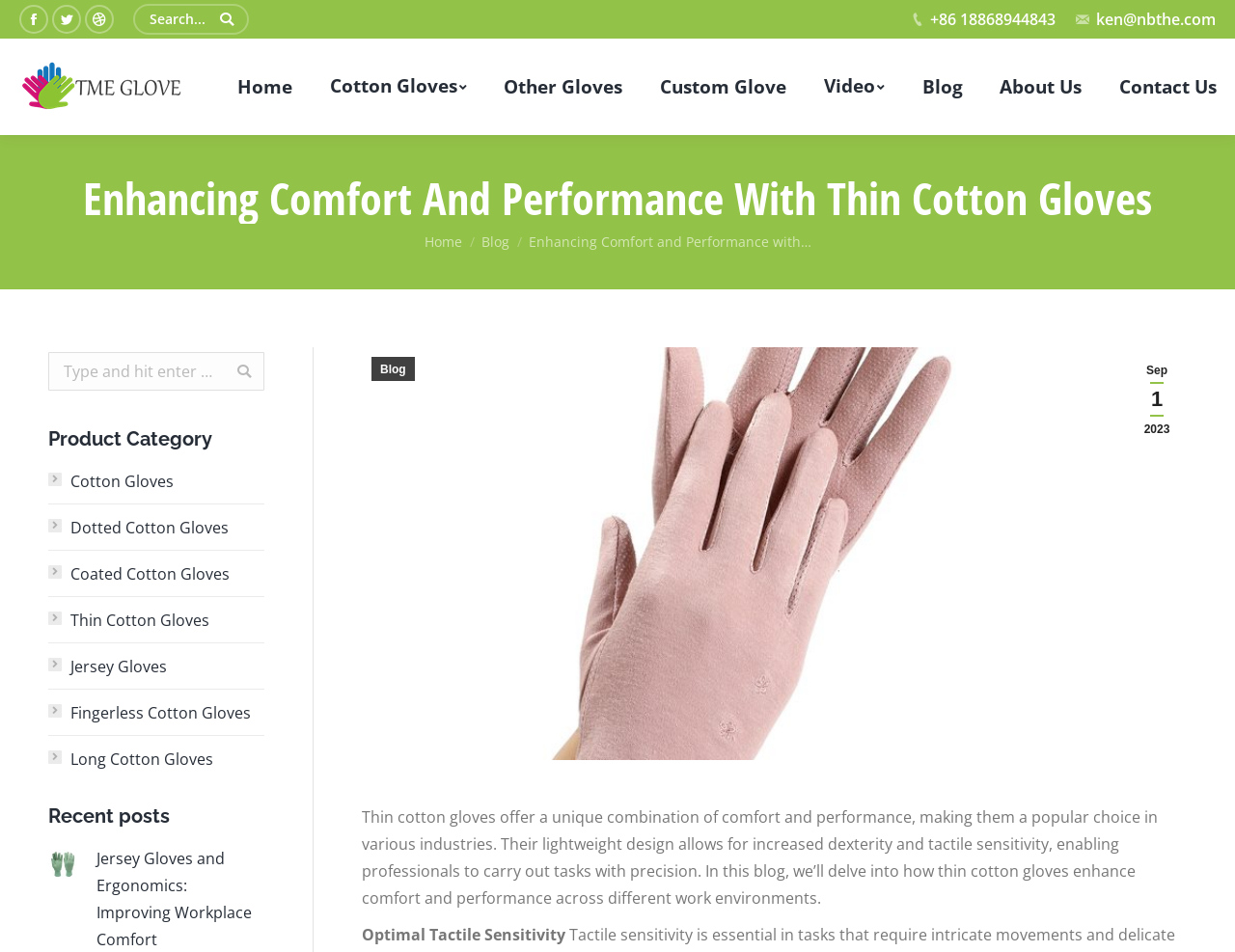What is the title of the blog post?
Carefully analyze the image and provide a thorough answer to the question.

I looked for the title of the blog post on the webpage and found it displayed as 'Enhancing Comfort and Performance with Thin Cotton Gloves'.